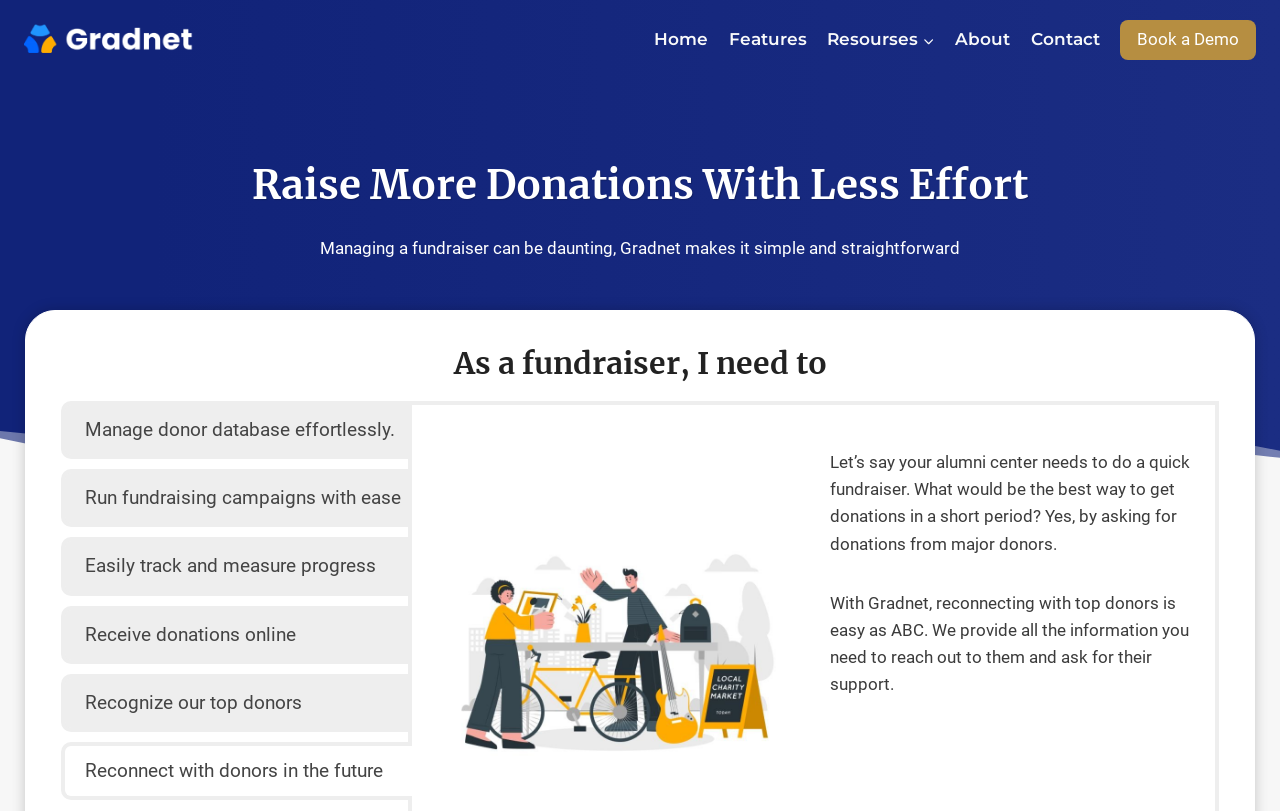Could you highlight the region that needs to be clicked to execute the instruction: "Click the Contact link"?

[0.797, 0.02, 0.867, 0.079]